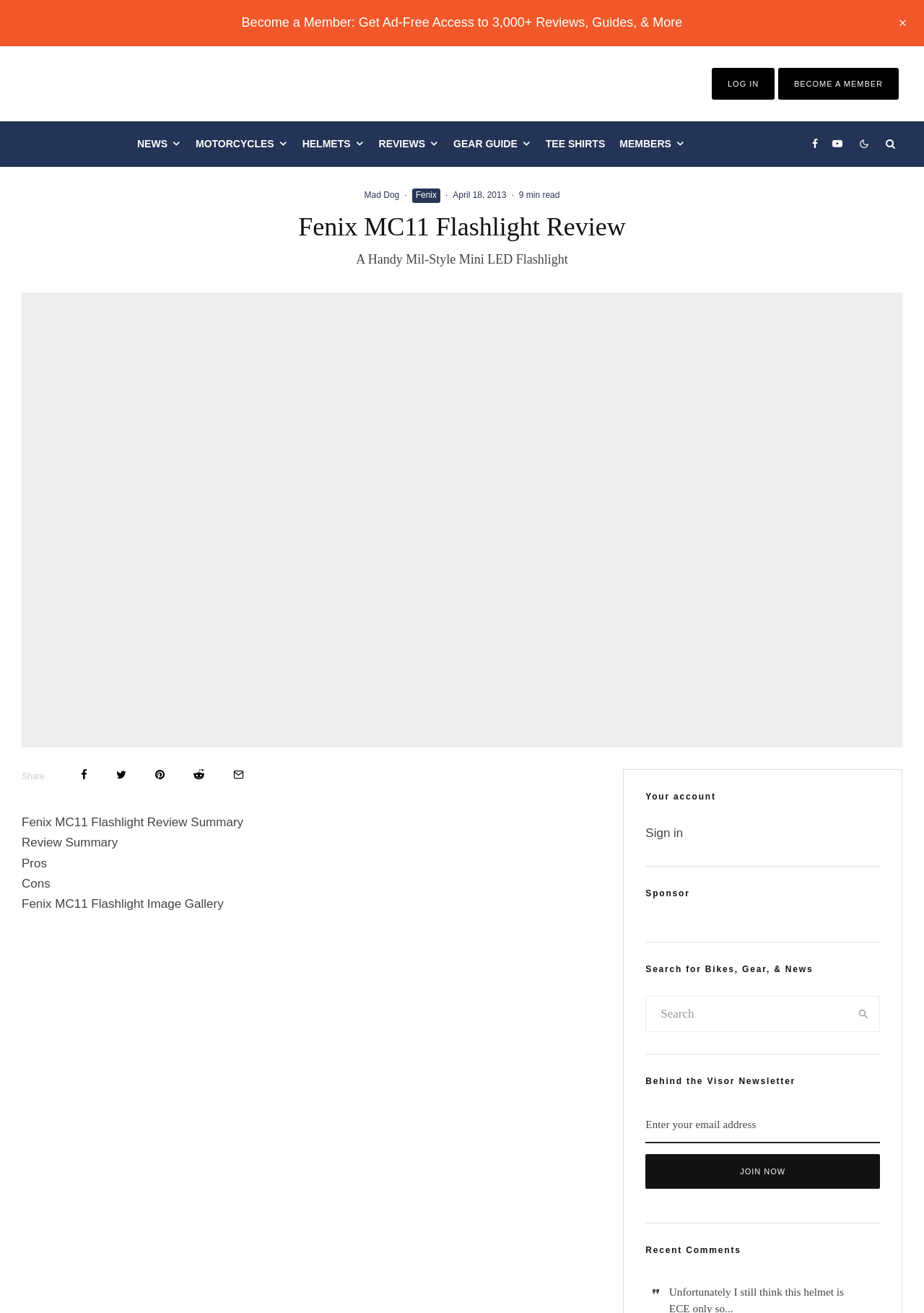Using the provided description Sign in, find the bounding box coordinates for the UI element. Provide the coordinates in (top-left x, top-left y, bottom-right x, bottom-right y) format, ensuring all values are between 0 and 1.

[0.699, 0.63, 0.739, 0.64]